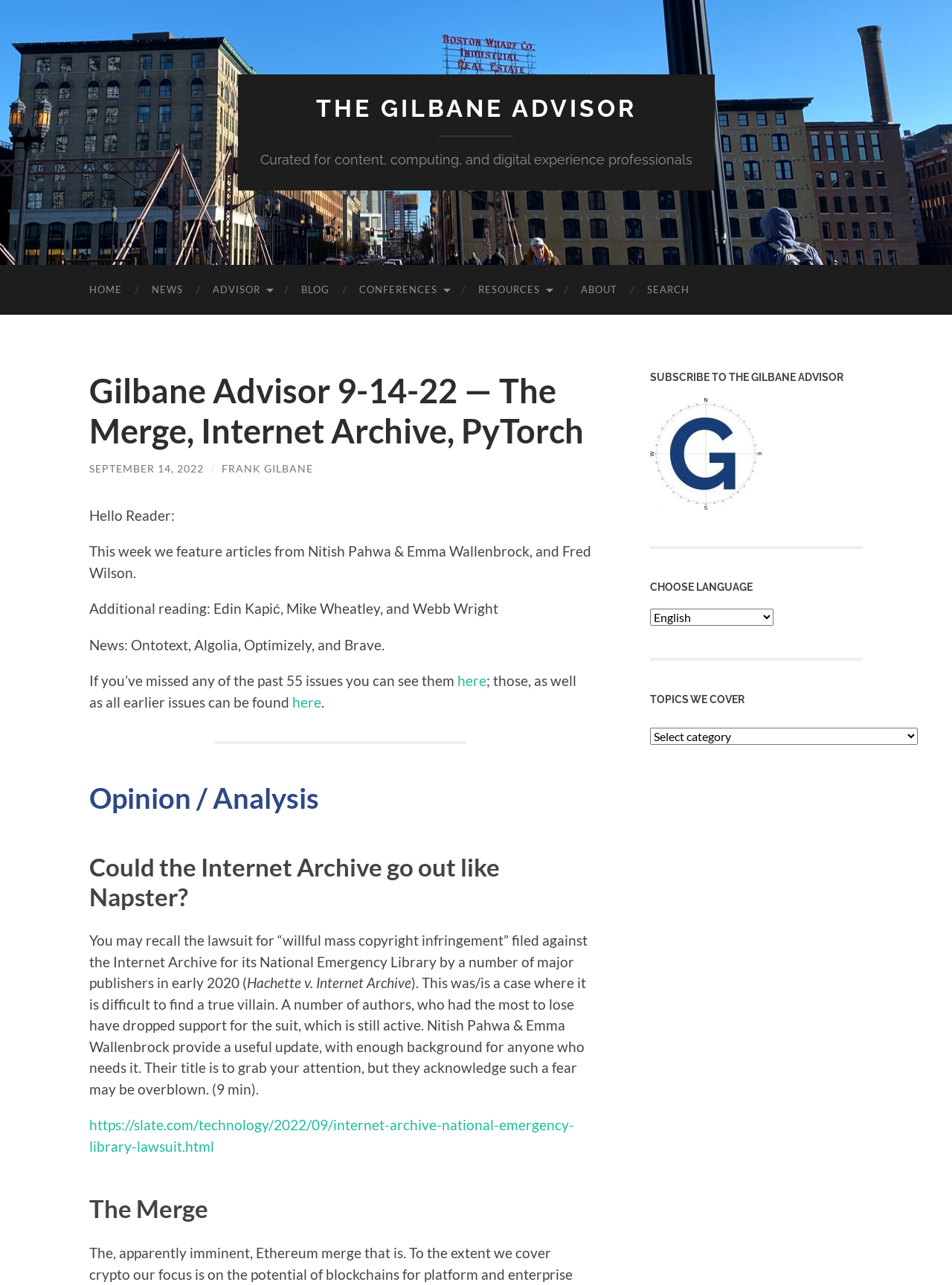Analyze the image and provide a detailed answer to the question: What is the purpose of the 'SEARCH' link?

The purpose of the 'SEARCH' link can be inferred from its location in the top navigation menu, where it is placed alongside other links such as 'HOME', 'NEWS', and 'BLOG'. It is likely that the 'SEARCH' link allows users to search the website for specific content.